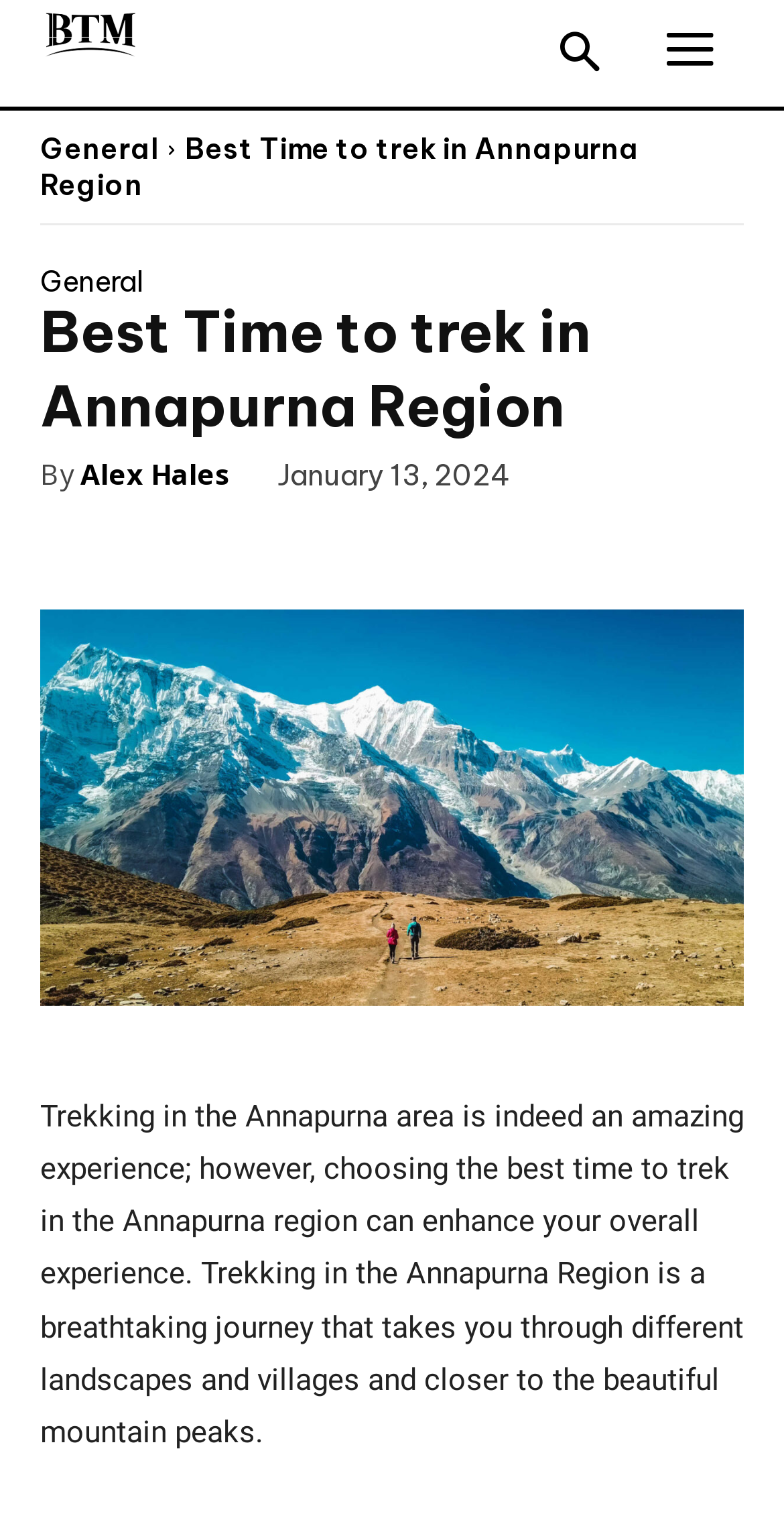Please specify the bounding box coordinates of the area that should be clicked to accomplish the following instruction: "Click the logo". The coordinates should consist of four float numbers between 0 and 1, i.e., [left, top, right, bottom].

[0.051, 0.007, 0.179, 0.038]